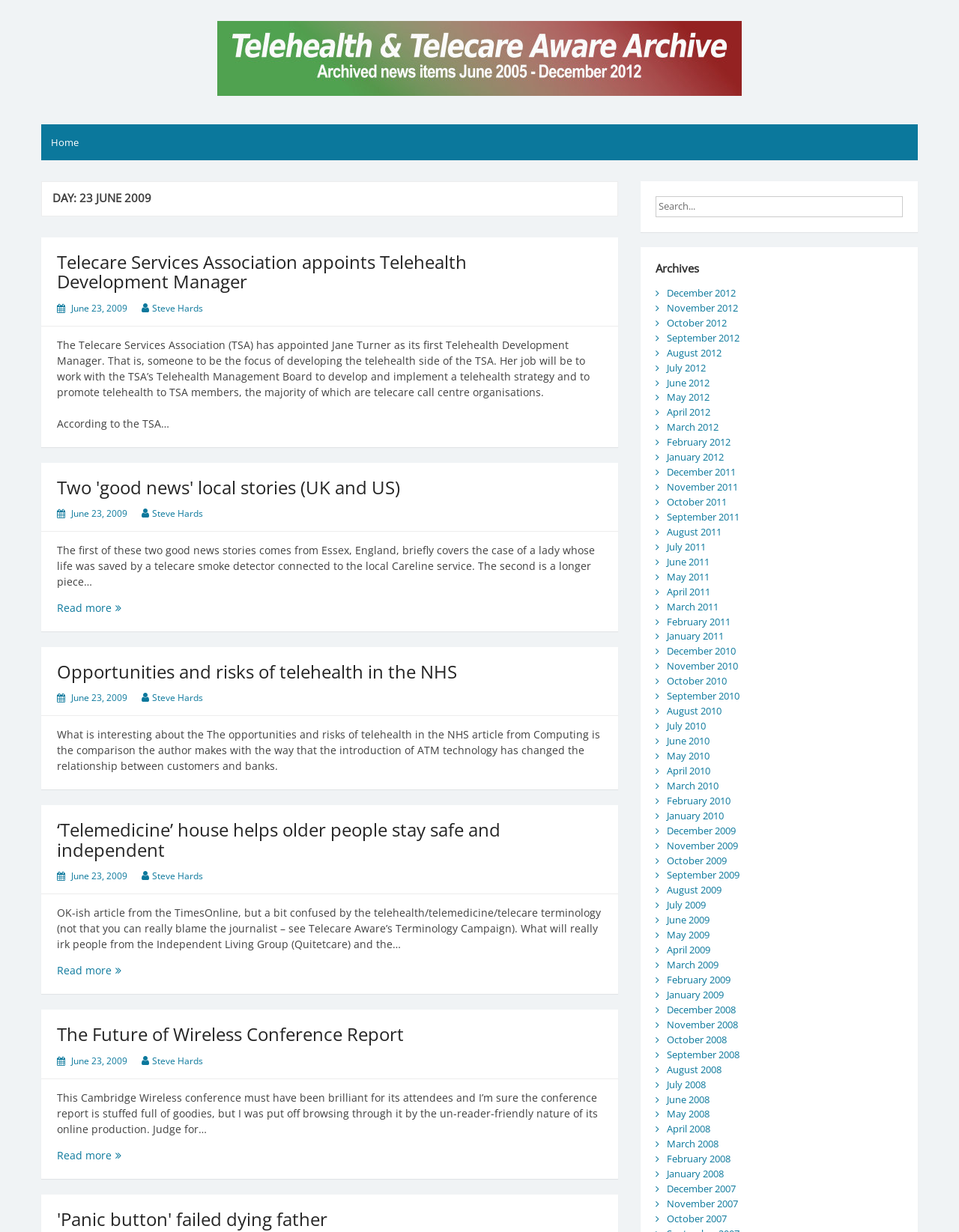Please examine the image and provide a detailed answer to the question: What is the date of the first article?

I looked at the first article element [57] and found a link element [429] with the text 'June 23, 2009', which indicates the date of the article.